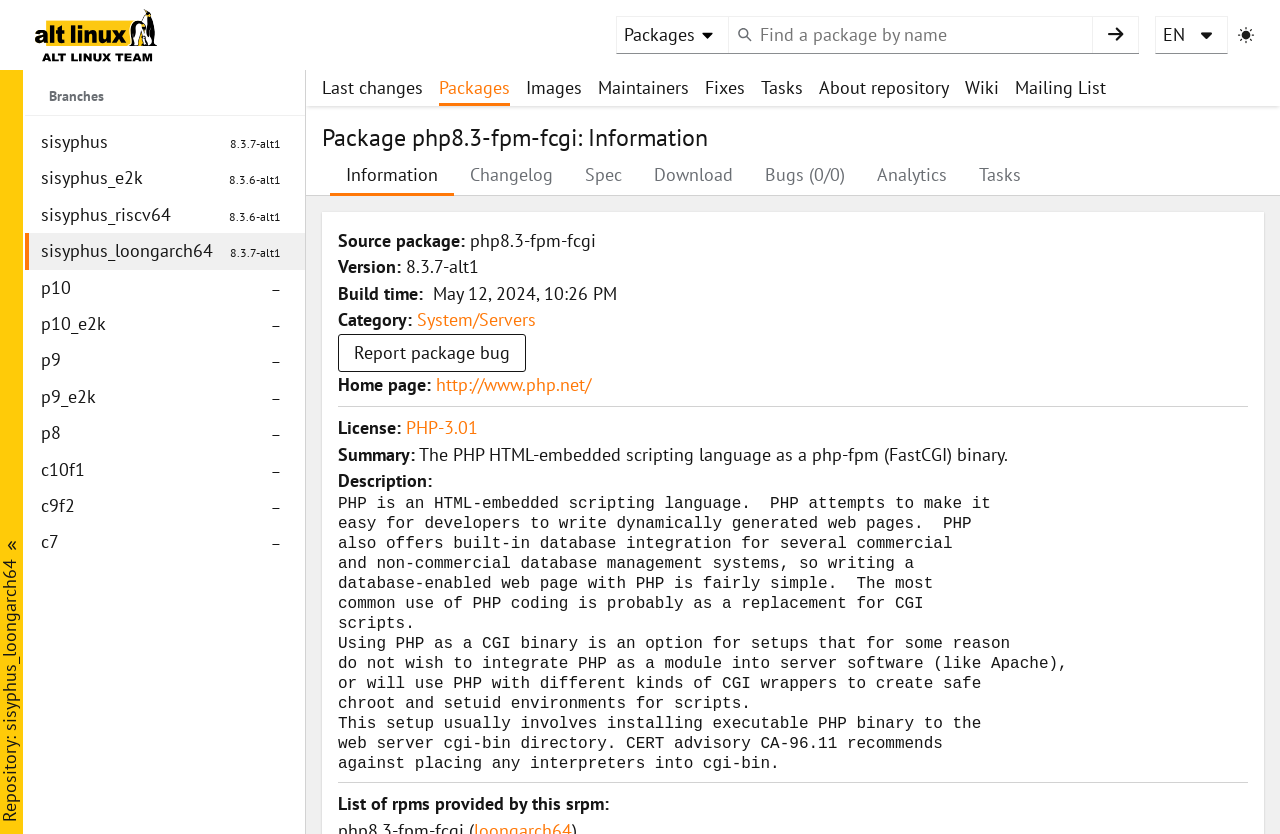Determine the bounding box coordinates of the section I need to click to execute the following instruction: "Search for a keyword". Provide the coordinates as four float numbers between 0 and 1, i.e., [left, top, right, bottom].

[0.569, 0.019, 0.853, 0.065]